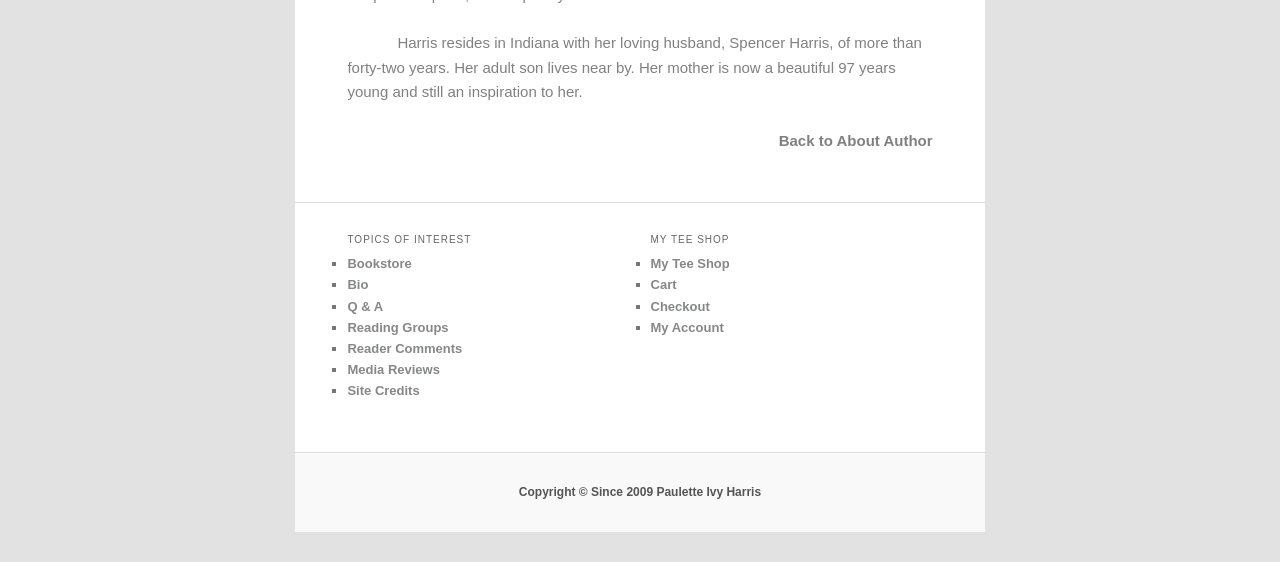Use a single word or phrase to answer the question: What is the author's name?

Paulette Ivy Harris